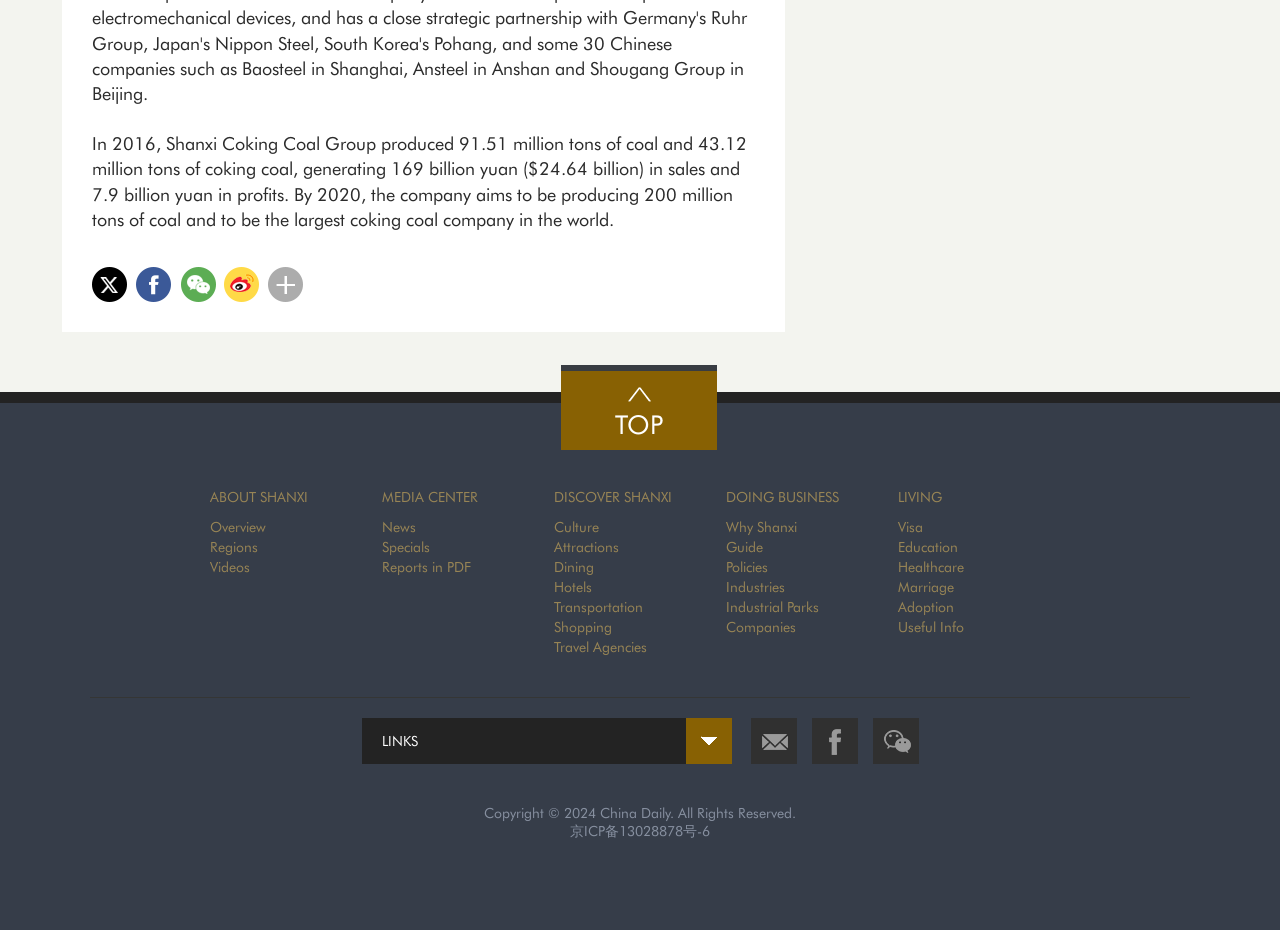Please determine the bounding box coordinates for the UI element described here. Use the format (top-left x, top-left y, bottom-right x, bottom-right y) with values bounded between 0 and 1: More

None